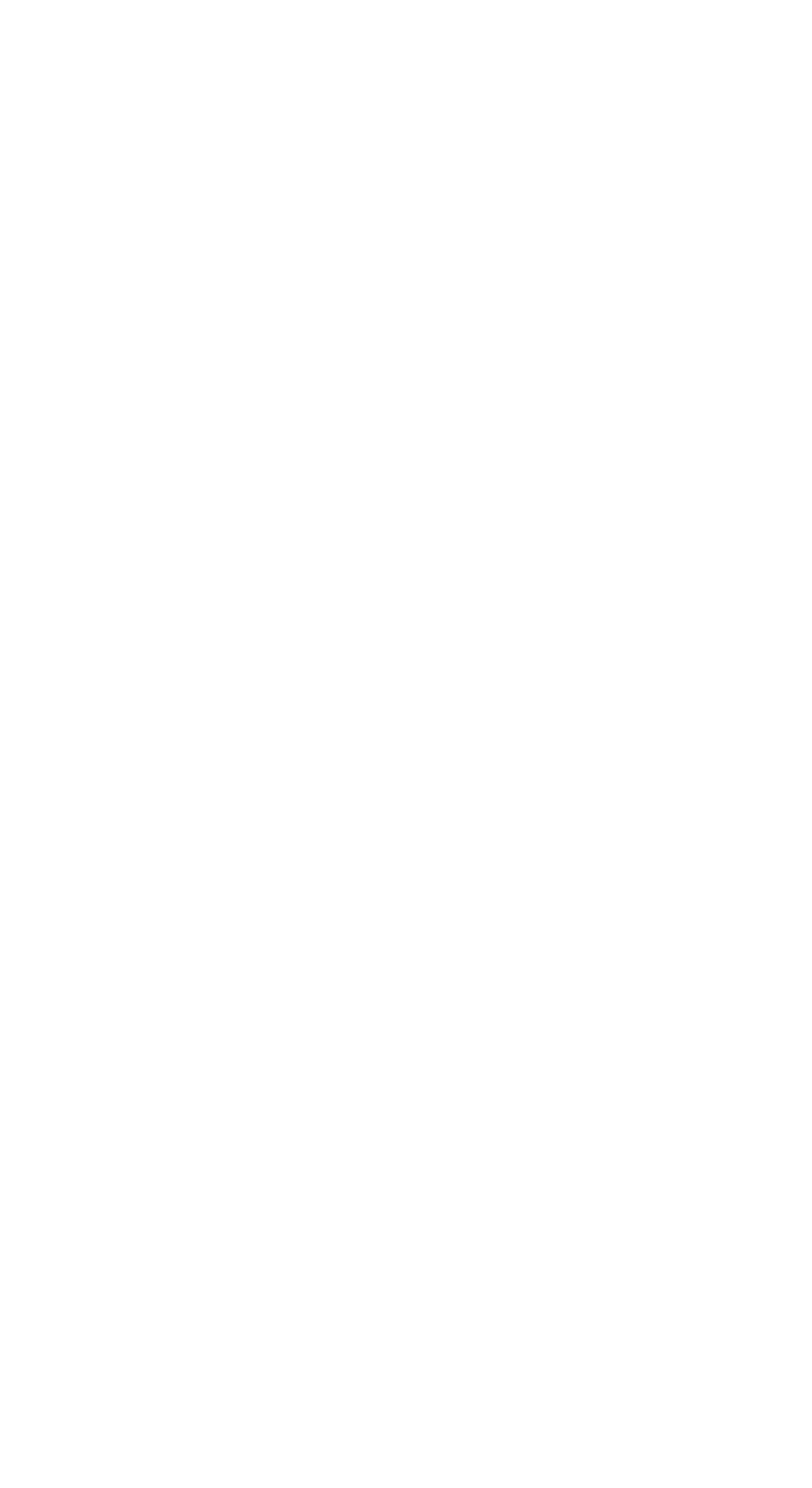How much does the second tyre weigh?
Utilize the information in the image to give a detailed answer to the question.

I found the StaticText element with the weight information, which is 'Weight: 1202g', located below the image of the second tyre.